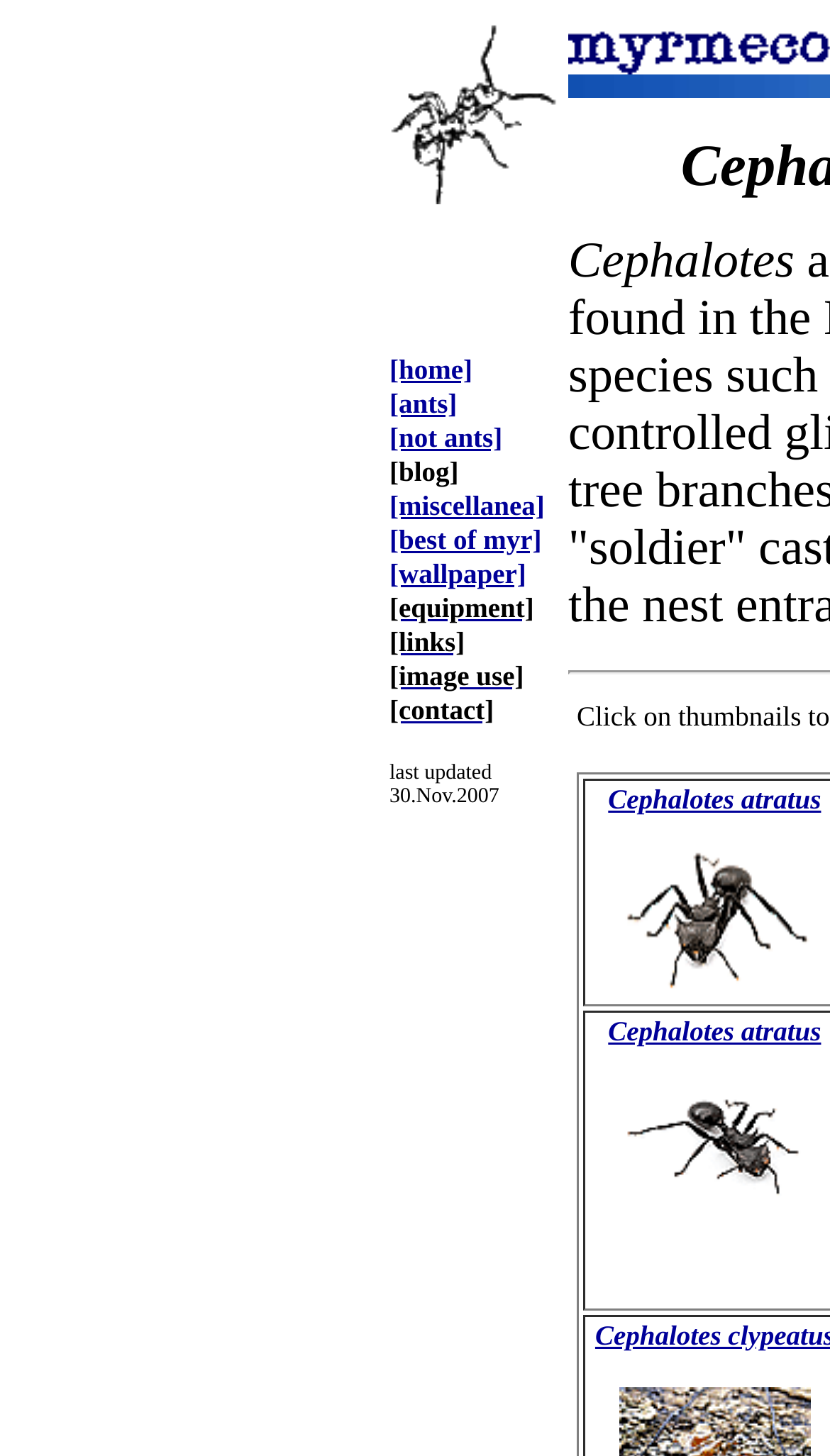Locate the bounding box coordinates of the clickable element to fulfill the following instruction: "visit Cephalotes atratus". Provide the coordinates as four float numbers between 0 and 1 in the format [left, top, right, bottom].

[0.733, 0.536, 0.989, 0.561]